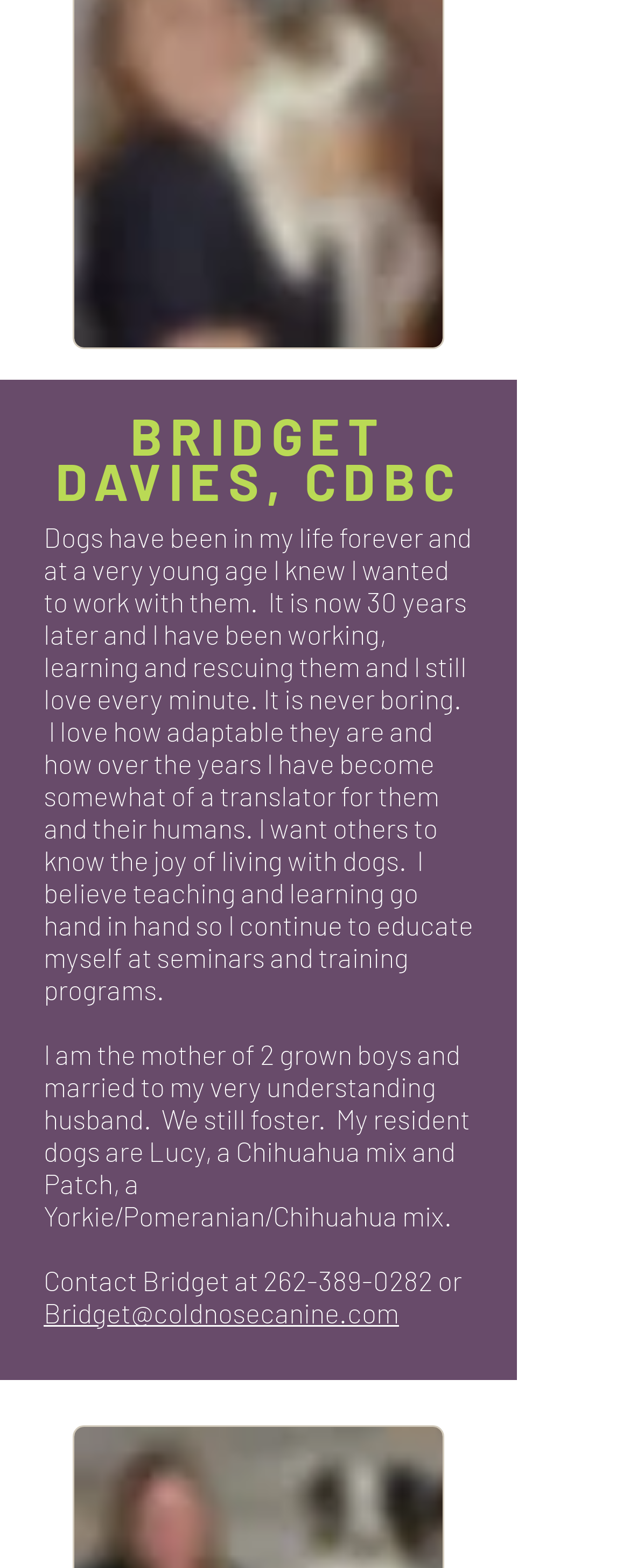Is Bridget married?
Using the picture, provide a one-word or short phrase answer.

Yes